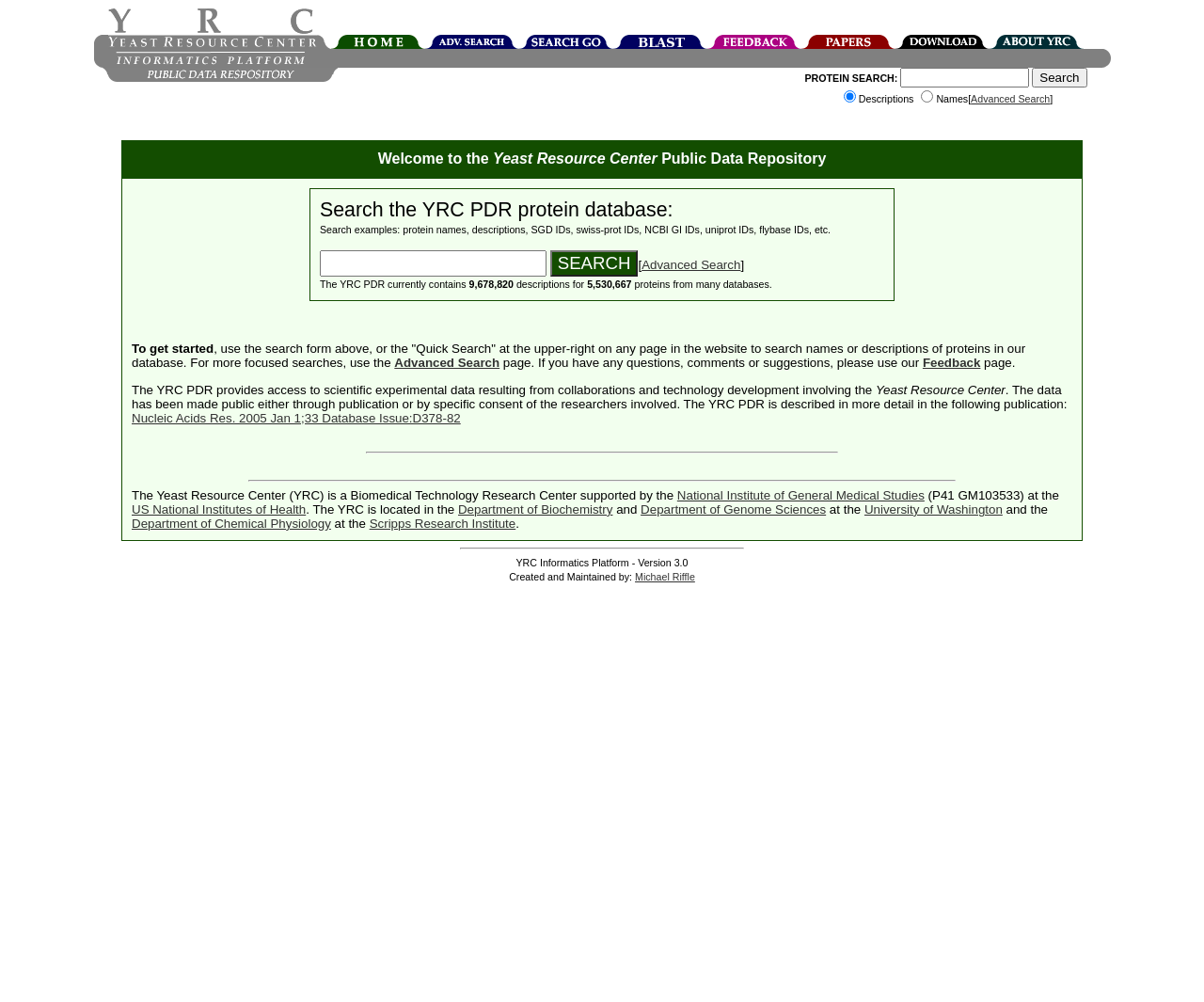Please pinpoint the bounding box coordinates for the region I should click to adhere to this instruction: "Search for protein names or descriptions".

[0.748, 0.068, 0.855, 0.087]